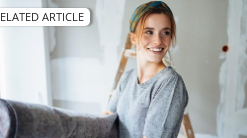What is the context of the renovation? Refer to the image and provide a one-word or short phrase answer.

Maximizing resale value